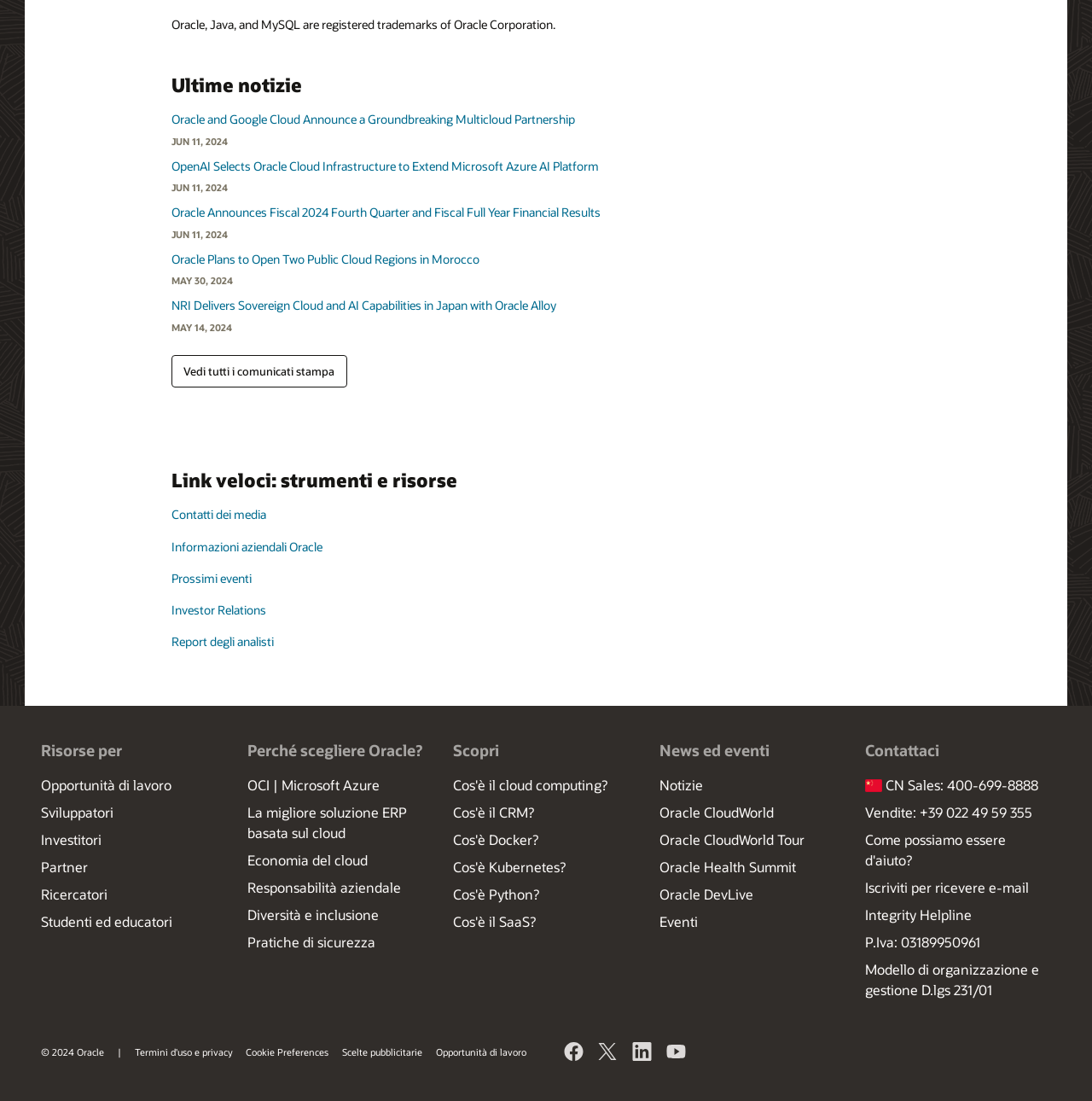Determine the bounding box coordinates for the HTML element mentioned in the following description: "Cos'è il cloud computing?". The coordinates should be a list of four floats ranging from 0 to 1, represented as [left, top, right, bottom].

[0.415, 0.705, 0.556, 0.721]